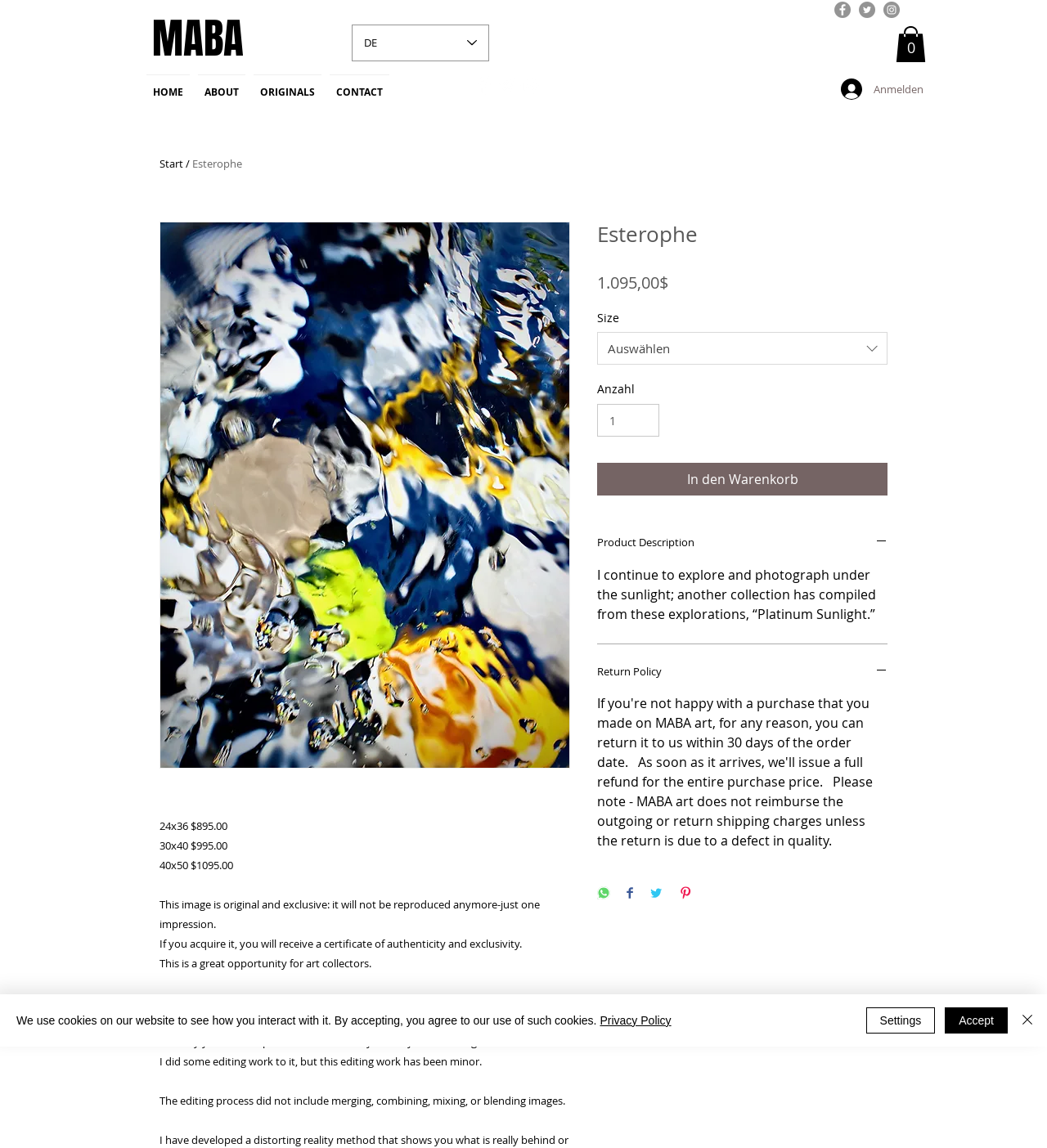What is the purpose of the 'In den Warenkorb' button?
Using the image as a reference, answer the question in detail.

I inferred the purpose of the 'In den Warenkorb' button by its location and text. It is a button element located near the product description and price, and its text suggests that it is used to add the product to the cart.